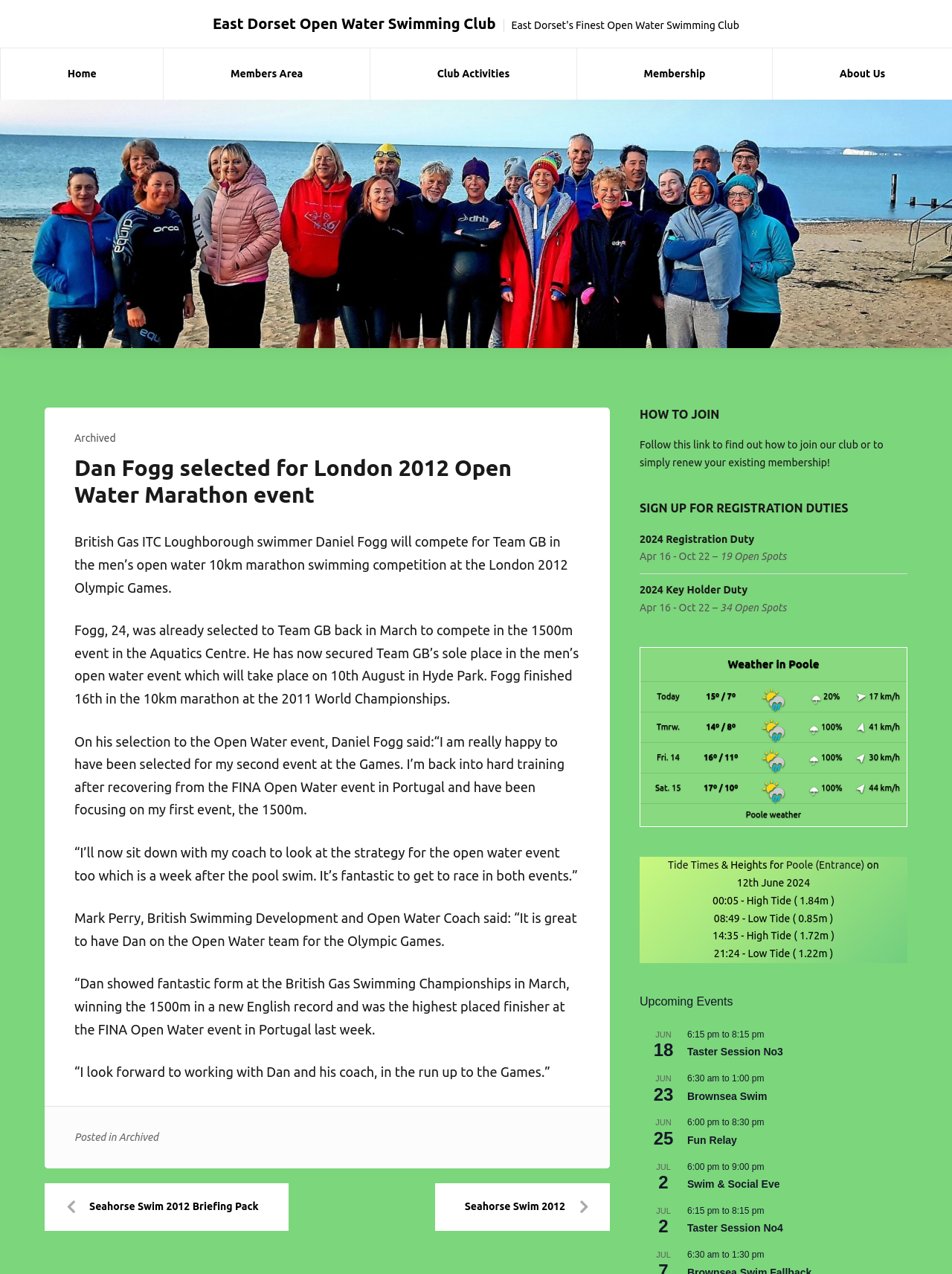Please locate the bounding box coordinates of the element's region that needs to be clicked to follow the instruction: "Check the weather in Poole". The bounding box coordinates should be provided as four float numbers between 0 and 1, i.e., [left, top, right, bottom].

[0.764, 0.516, 0.86, 0.526]